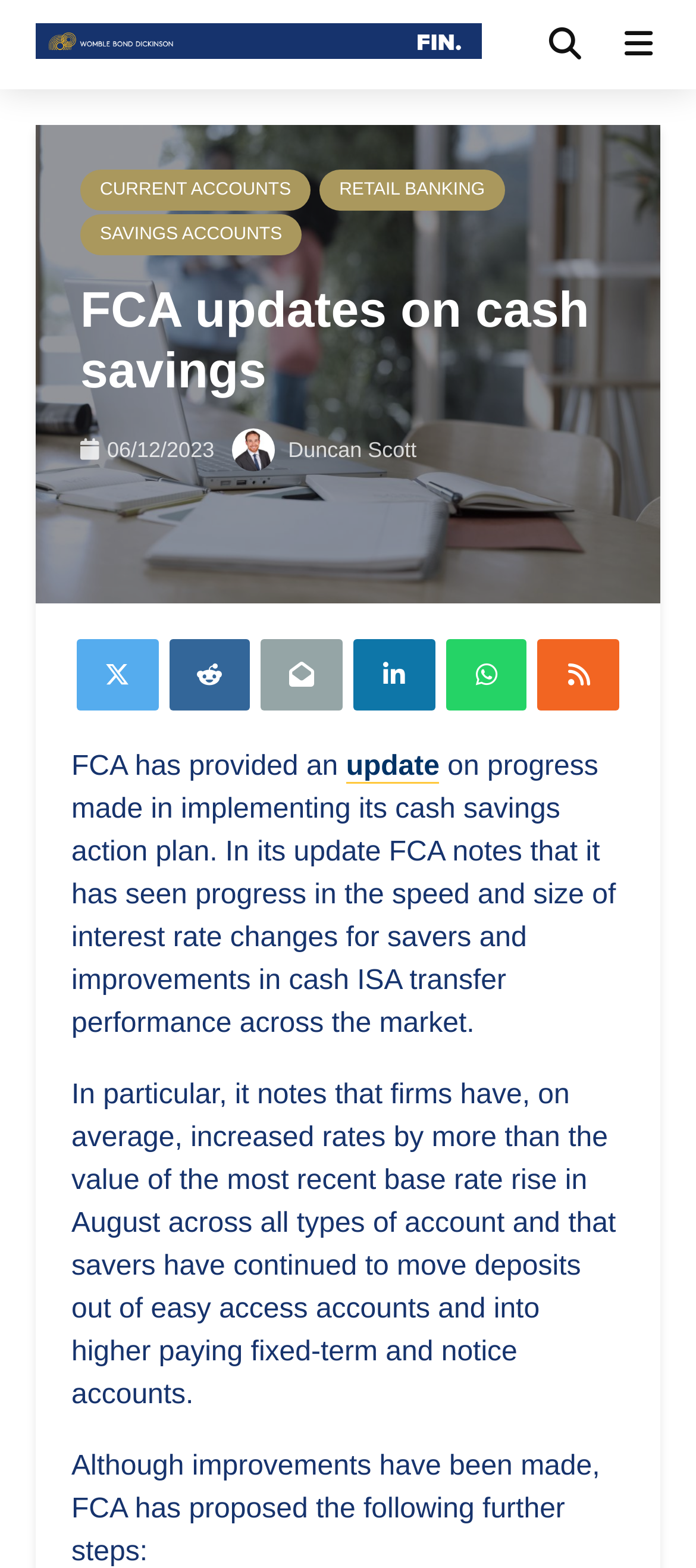Explain the webpage in detail, including its primary components.

The webpage appears to be an article or news page from the Financial Conduct Authority (FCA) about updates on cash savings. At the top left, there is a logo image with the text "FIN." next to it. Below the logo, there are three links: "CURRENT ACCOUNTS", "RETAIL BANKING", and "SAVINGS ACCOUNTS", which are aligned horizontally and take up about half of the page width.

The main content of the page starts with a heading "FCA updates on cash savings" followed by a date "06/12/2023" and a link "Duncan Scott" with a small image next to it. Below this, there are five social media links represented by icons.

The main article text is divided into three paragraphs. The first paragraph mentions that the FCA has provided an update on progress made in implementing its cash savings action plan. The second paragraph explains that the FCA has seen progress in the speed and size of interest rate changes for savers and improvements in cash ISA transfer performance across the market. The third paragraph notes that although improvements have been made, the FCA has proposed further steps.

Overall, the webpage has a simple layout with a clear hierarchy of information, making it easy to read and navigate.